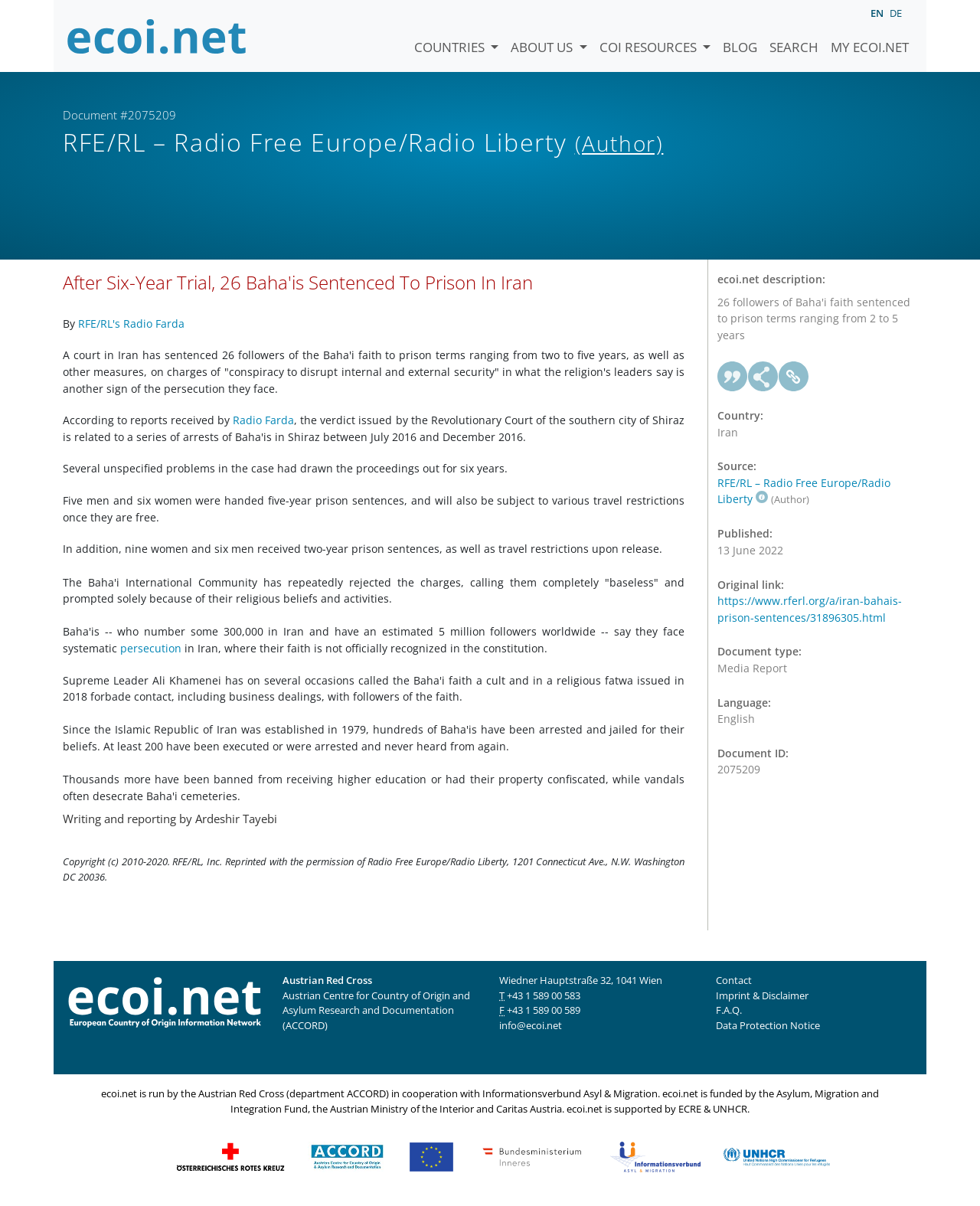What is the name of the organization that published this article?
Using the visual information from the image, give a one-word or short-phrase answer.

RFE/RL